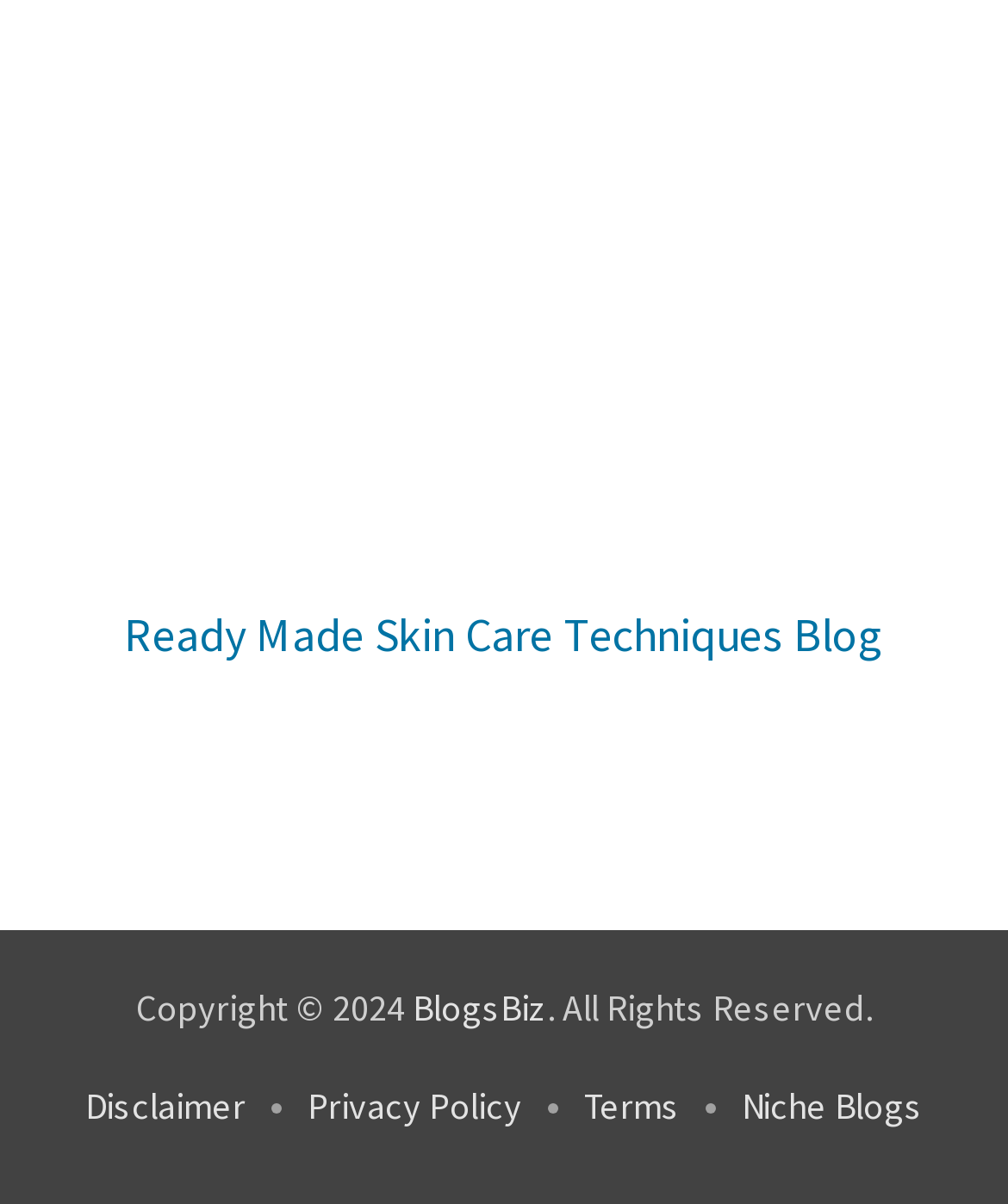Extract the bounding box coordinates of the UI element described by: "Niche Blogs". The coordinates should include four float numbers ranging from 0 to 1, e.g., [left, top, right, bottom].

[0.736, 0.899, 0.915, 0.938]